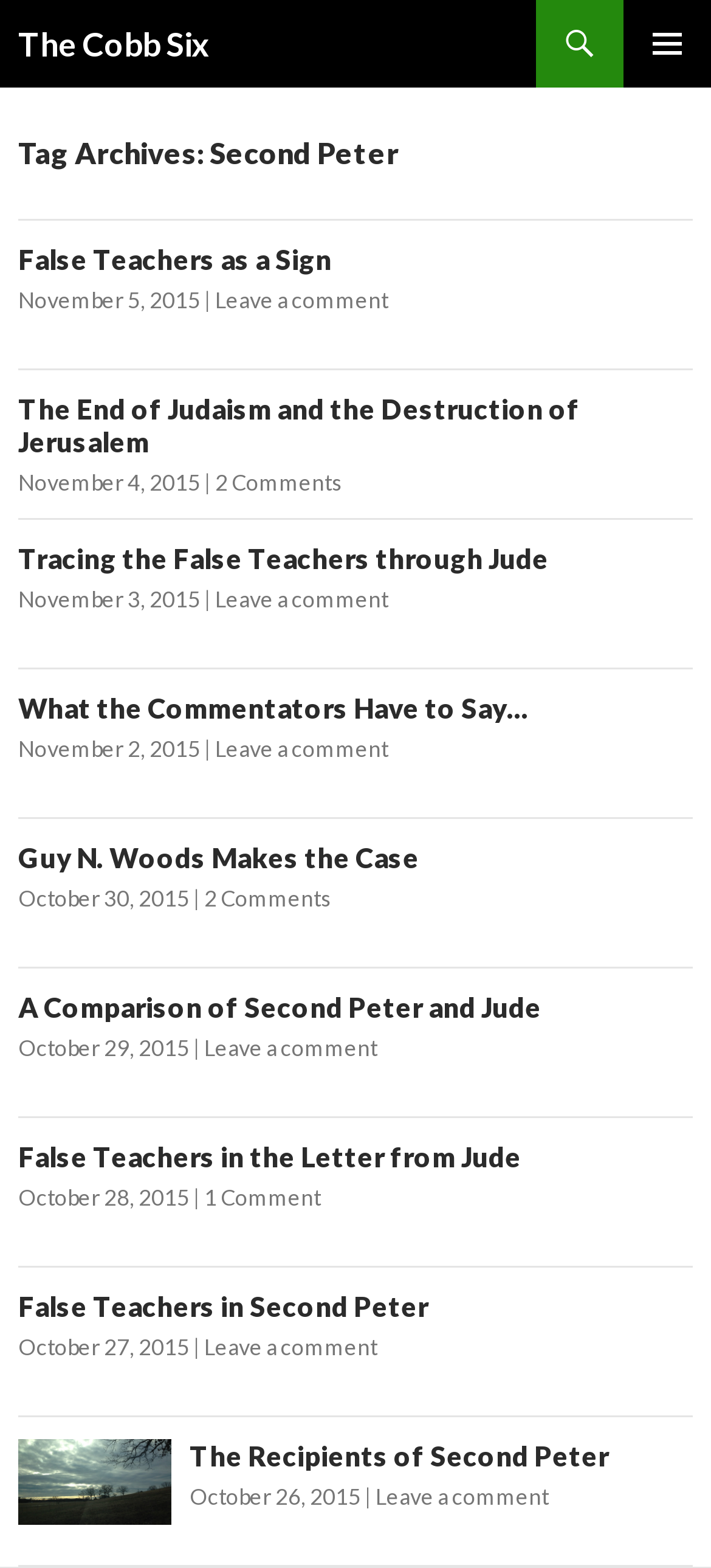Please specify the bounding box coordinates of the clickable section necessary to execute the following command: "Read the article titled 'False Teachers as a Sign'".

[0.026, 0.155, 0.974, 0.176]